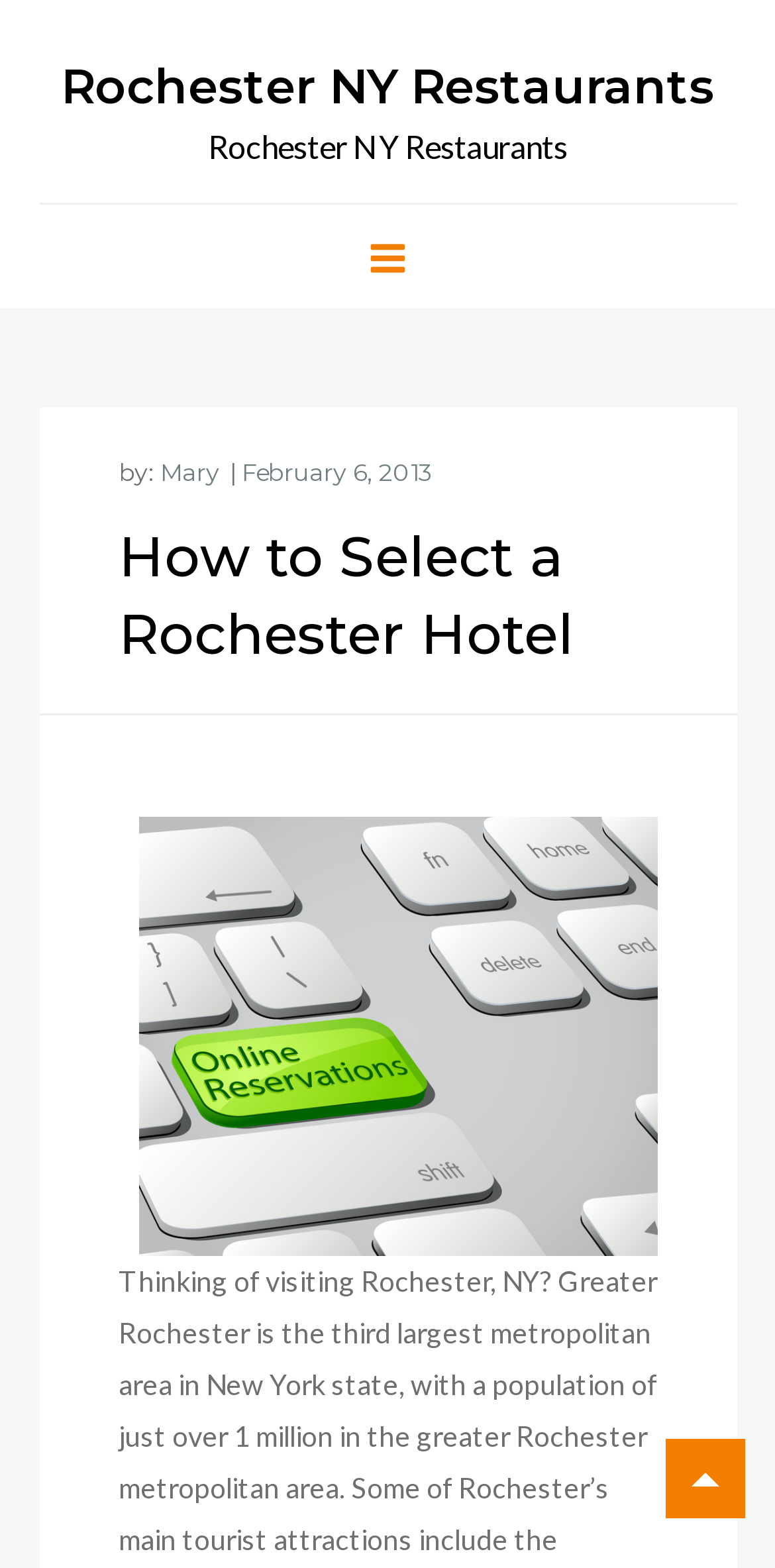Determine the main headline of the webpage and provide its text.

How to Select a Rochester Hotel